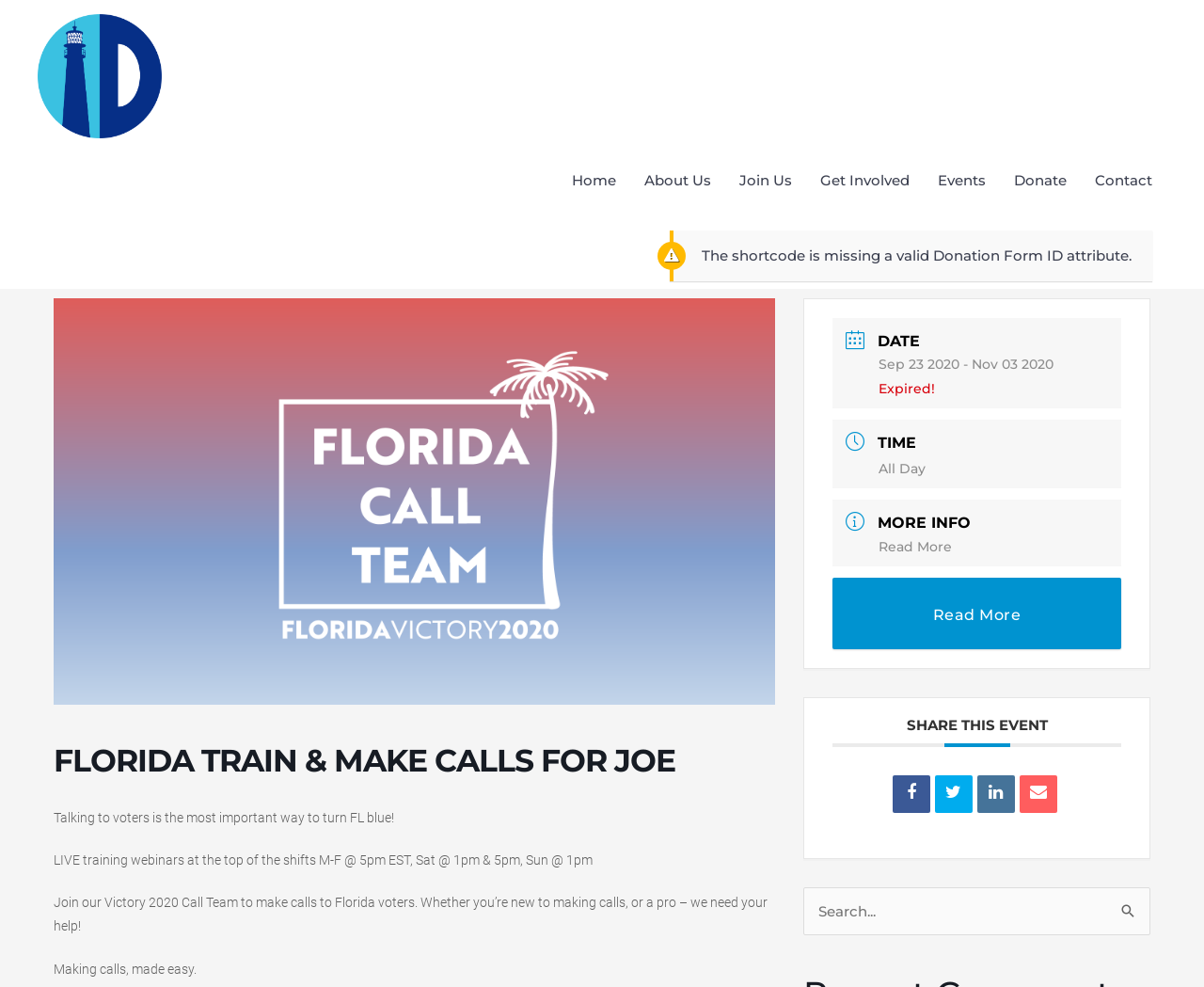Write a detailed summary of the webpage.

This webpage is about the "Florida Train & Make Calls for Joe" event, with a focus on turning Florida blue. At the top left corner, there is a logo of "KB Dems" with a navigation menu below it, containing links to "Home", "About Us", "Join Us", "Get Involved", "Events", "Donate", and "Contact". 

Below the navigation menu, there is a heading with the title "Florida Train & Make Calls for Joe". Following this, there are three paragraphs of text: the first emphasizes the importance of talking to voters, the second describes the LIVE training webinars, and the third invites users to join the Victory 2020 Call Team.

On the right side of the page, there is a section with three headings: "DATE", "TIME", and "MORE INFO". Each heading has a corresponding description list with details about the event. The "DATE" section shows the duration of the event from September 23, 2020, to November 3, 2020, and is marked as "Expired!". The "TIME" section indicates that the event is all day, and the "MORE INFO" section has a "Read More" link.

Further down the page, there is a "SHARE THIS EVENT" section with social media links, and a search bar at the bottom right corner with a "Search" button.